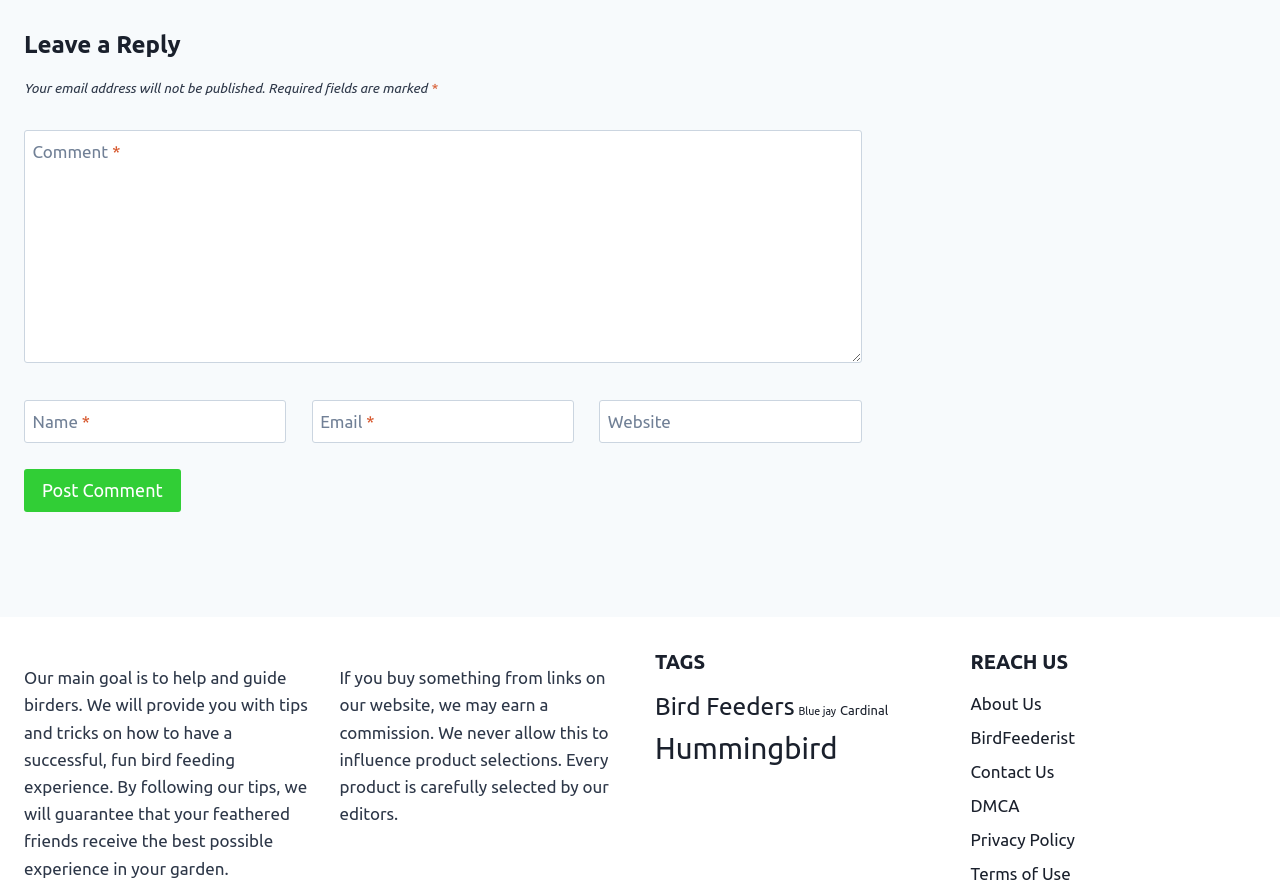What is the purpose of the links under 'REACH US'?
Please respond to the question thoroughly and include all relevant details.

The links under 'REACH US' are for contacting the website or getting more information about the website, including 'About Us', 'BirdFeederist', 'Contact Us', 'DMCA', and 'Privacy Policy'.